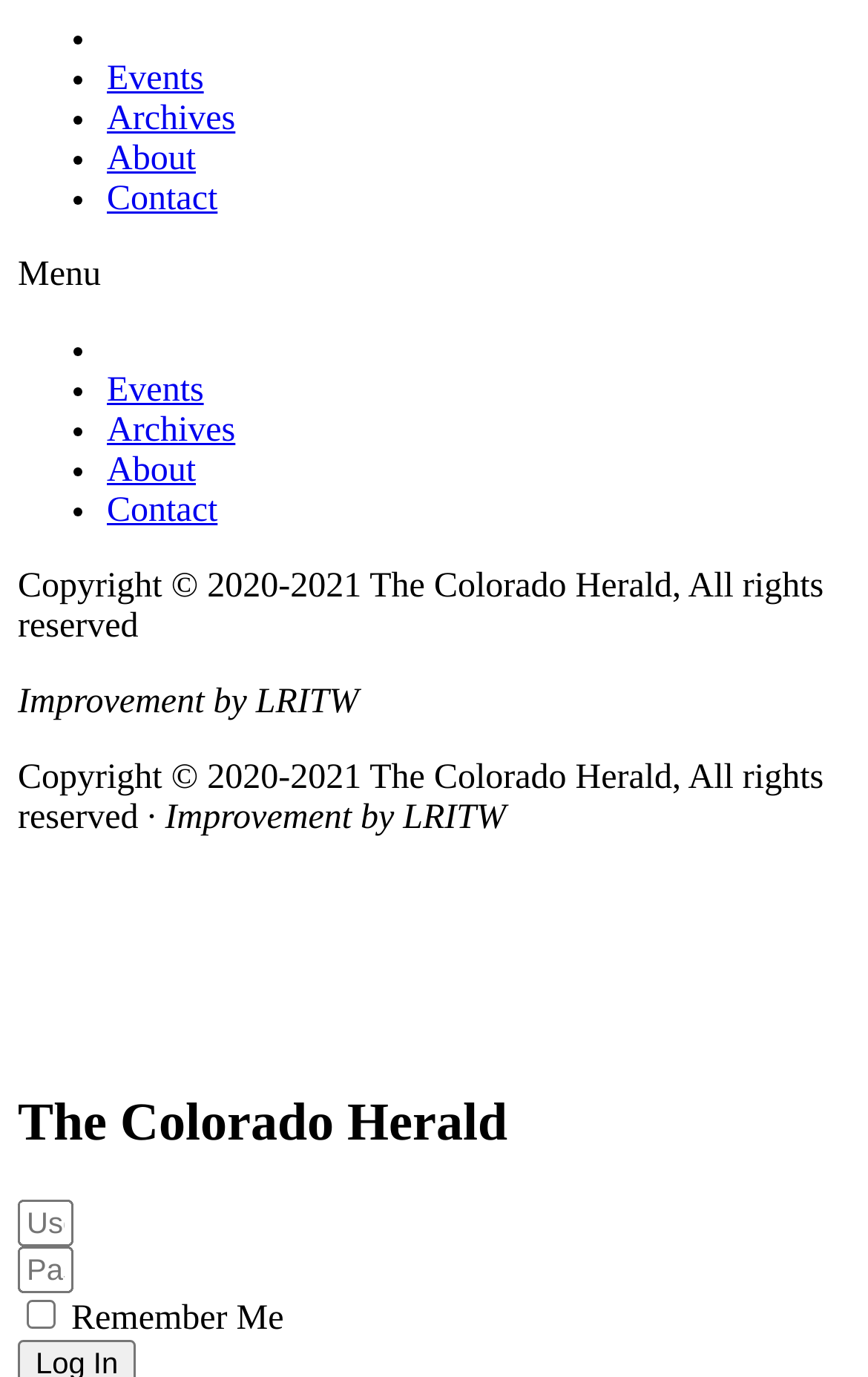Please specify the coordinates of the bounding box for the element that should be clicked to carry out this instruction: "Click on Contact". The coordinates must be four float numbers between 0 and 1, formatted as [left, top, right, bottom].

[0.123, 0.131, 0.251, 0.158]